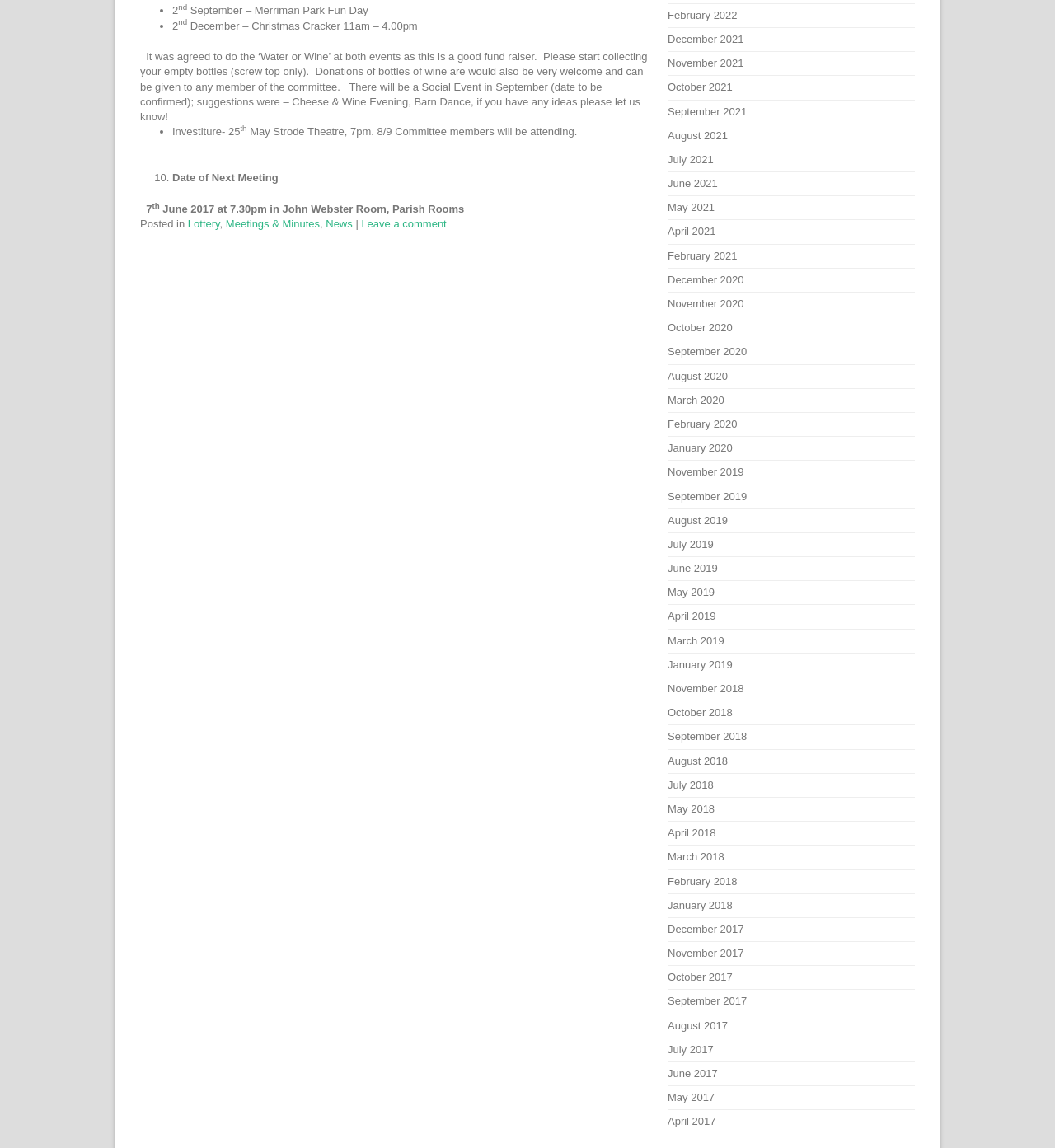What is the location of the Investiture event?
Please provide a single word or phrase as your answer based on the screenshot.

Strode Theatre